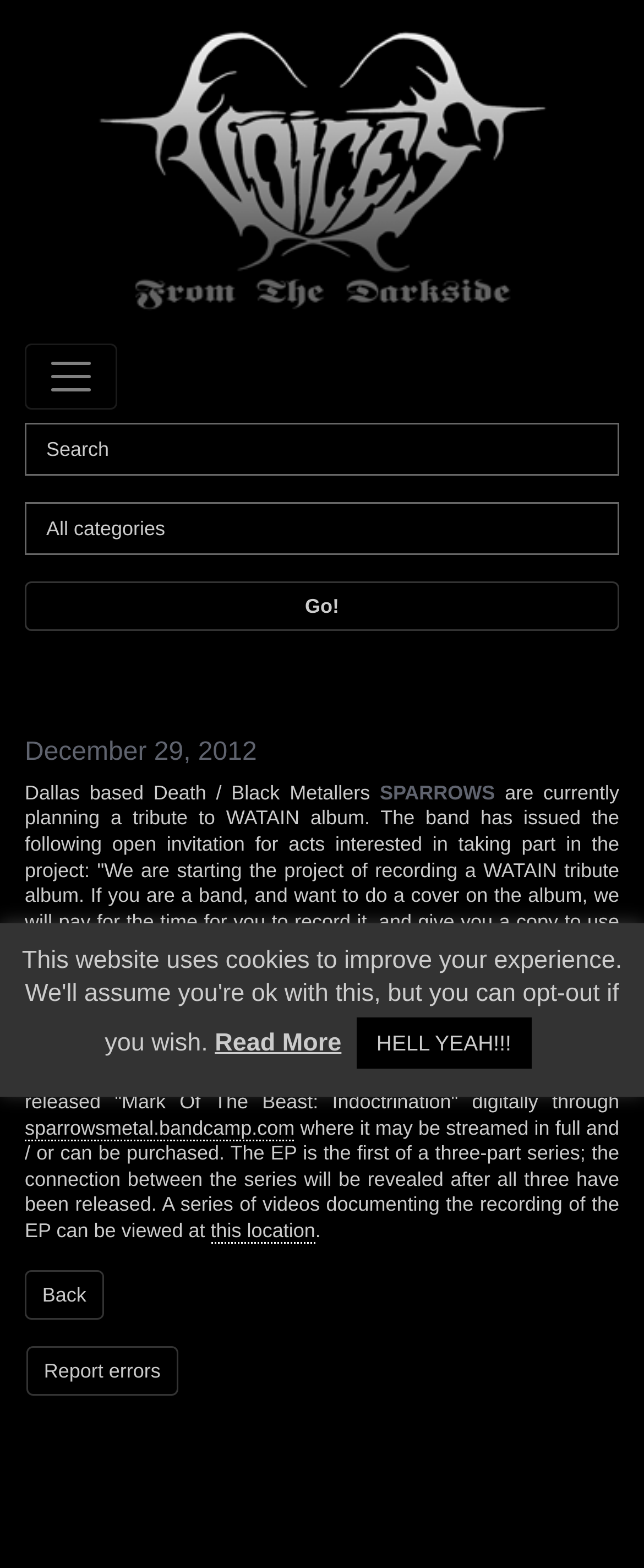Identify the bounding box coordinates for the element you need to click to achieve the following task: "Click on 'Read More'". The coordinates must be four float values ranging from 0 to 1, formatted as [left, top, right, bottom].

[0.334, 0.656, 0.53, 0.674]